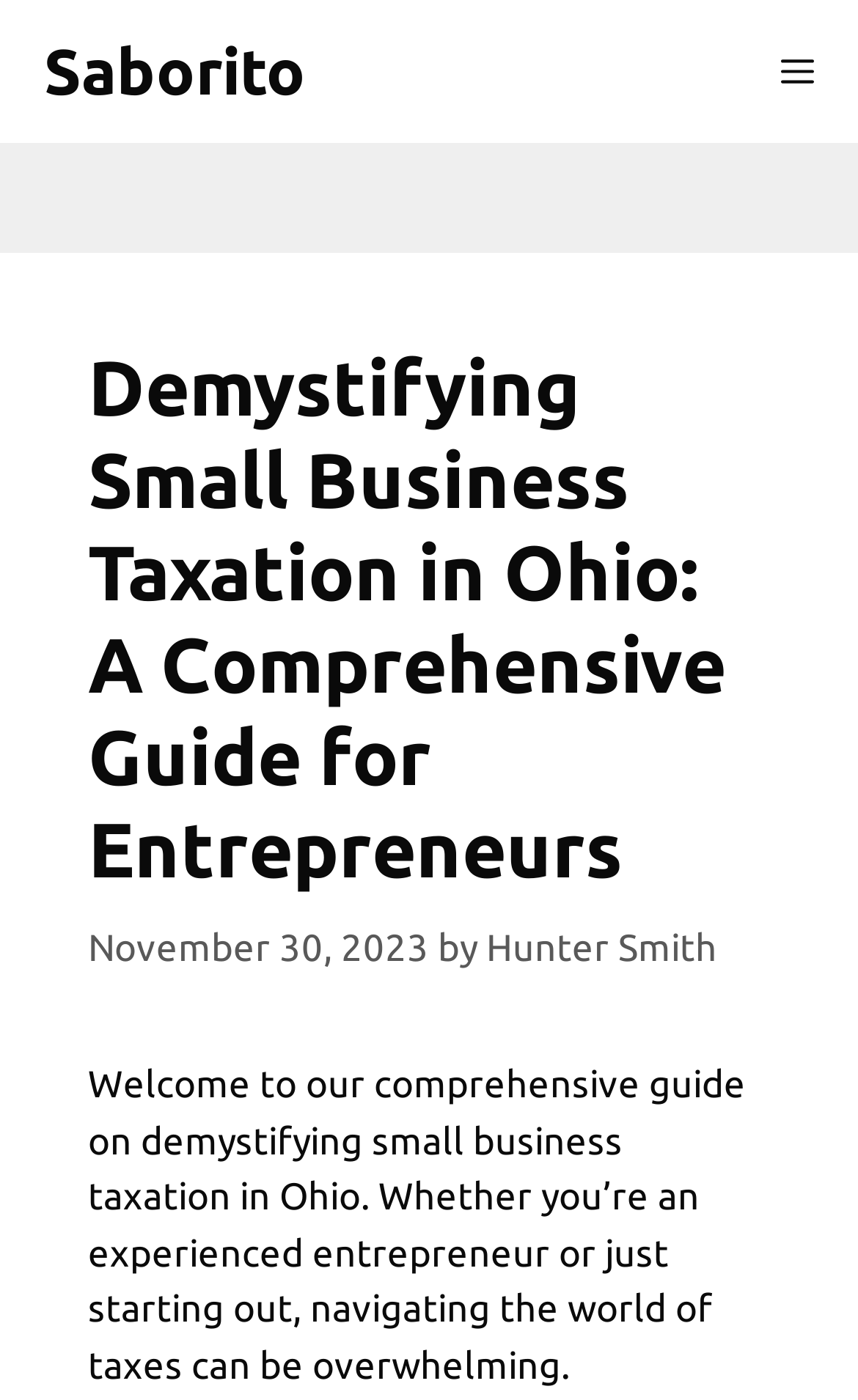Using the webpage screenshot and the element description Hunter Smith, determine the bounding box coordinates. Specify the coordinates in the format (top-left x, top-left y, bottom-right x, bottom-right y) with values ranging from 0 to 1.

[0.567, 0.66, 0.836, 0.69]